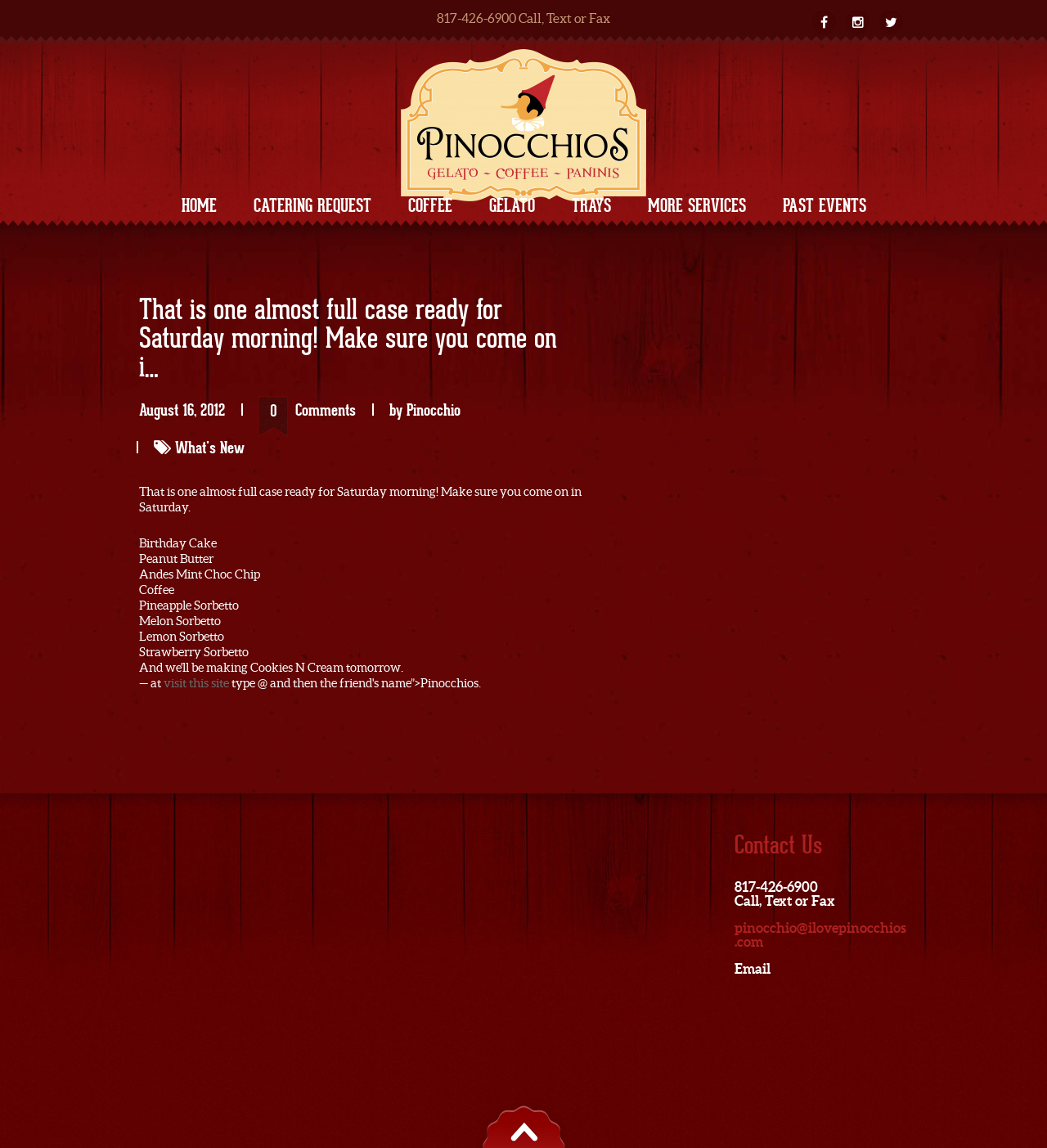Based on the element description Catering Request, identify the bounding box coordinates for the UI element. The coordinates should be in the format (top-left x, top-left y, bottom-right x, bottom-right y) and within the 0 to 1 range.

[0.23, 0.16, 0.366, 0.197]